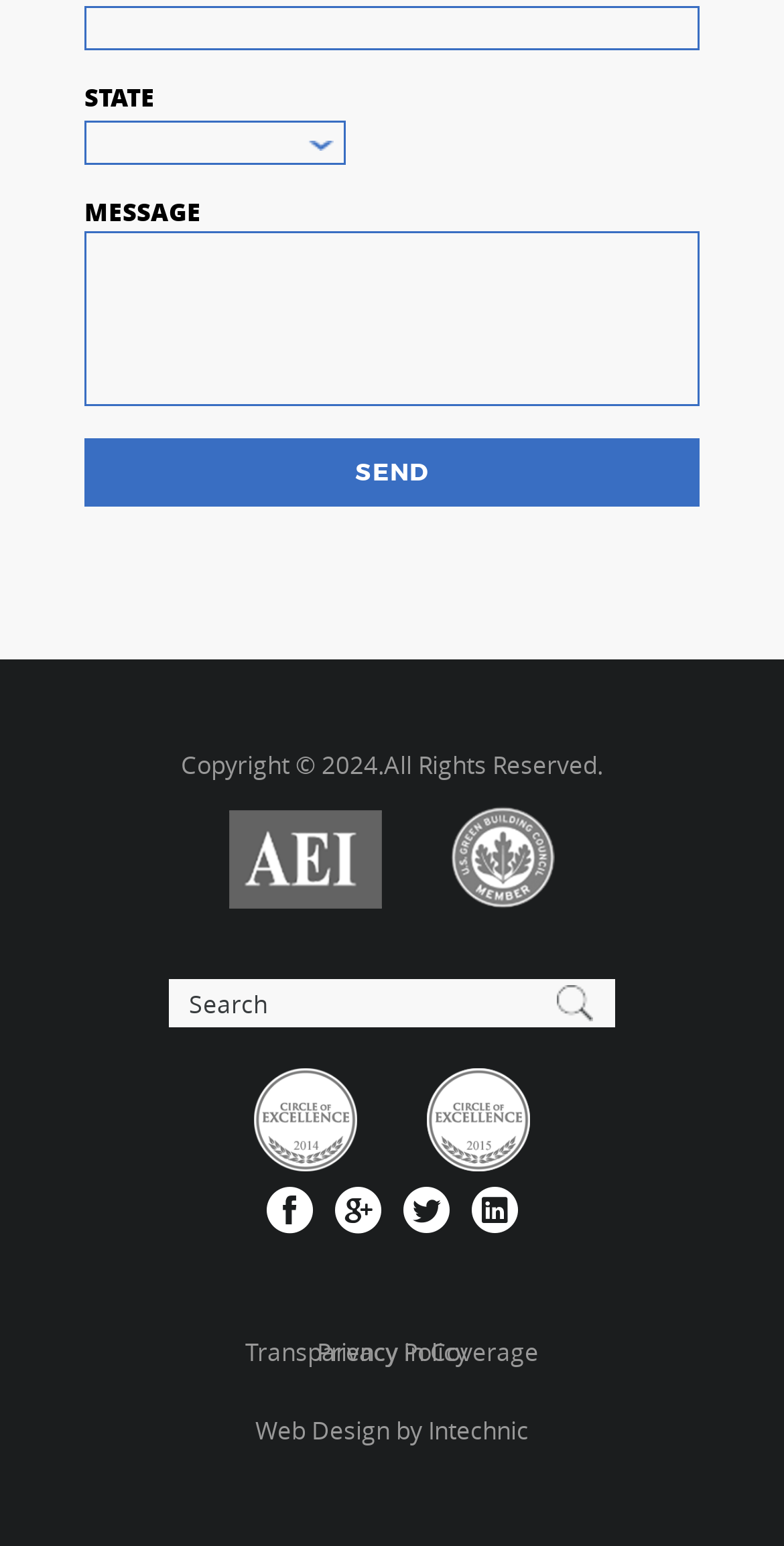Please give a concise answer to this question using a single word or phrase: 
What is the function of the 'SEND' button?

Send message